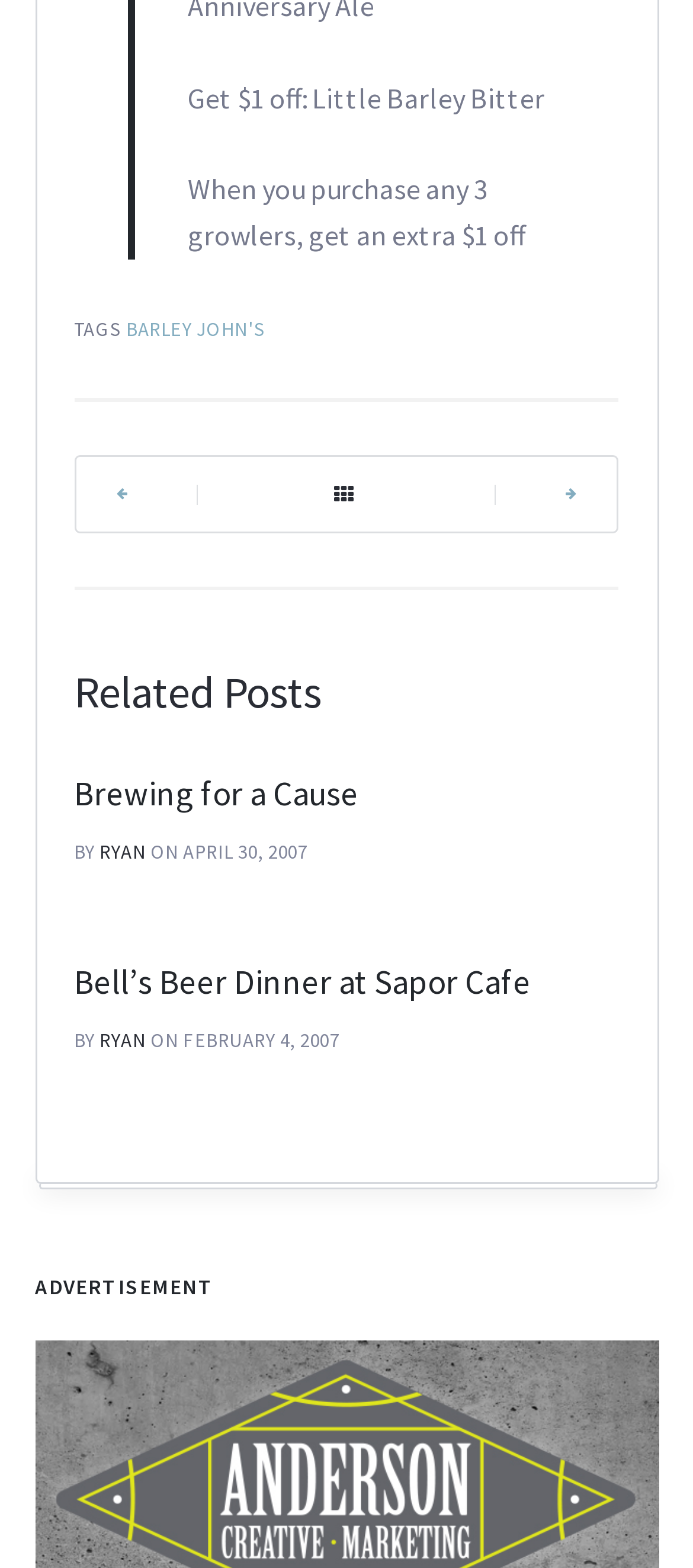Please locate the bounding box coordinates for the element that should be clicked to achieve the following instruction: "Click on 'BARLEY JOHN'S'". Ensure the coordinates are given as four float numbers between 0 and 1, i.e., [left, top, right, bottom].

[0.182, 0.202, 0.383, 0.217]